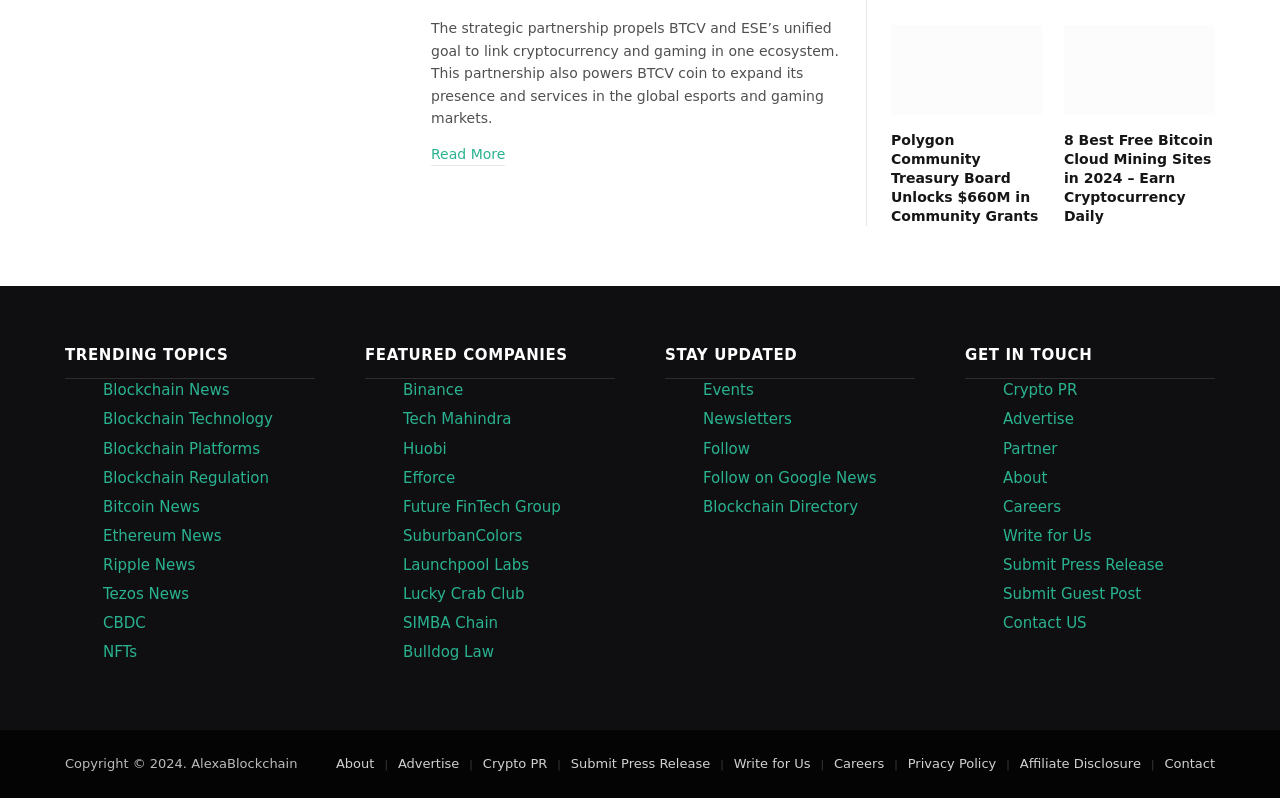Locate the bounding box coordinates of the UI element described by: "Submit Press Release". Provide the coordinates as four float numbers between 0 and 1, formatted as [left, top, right, bottom].

[0.446, 0.948, 0.555, 0.967]